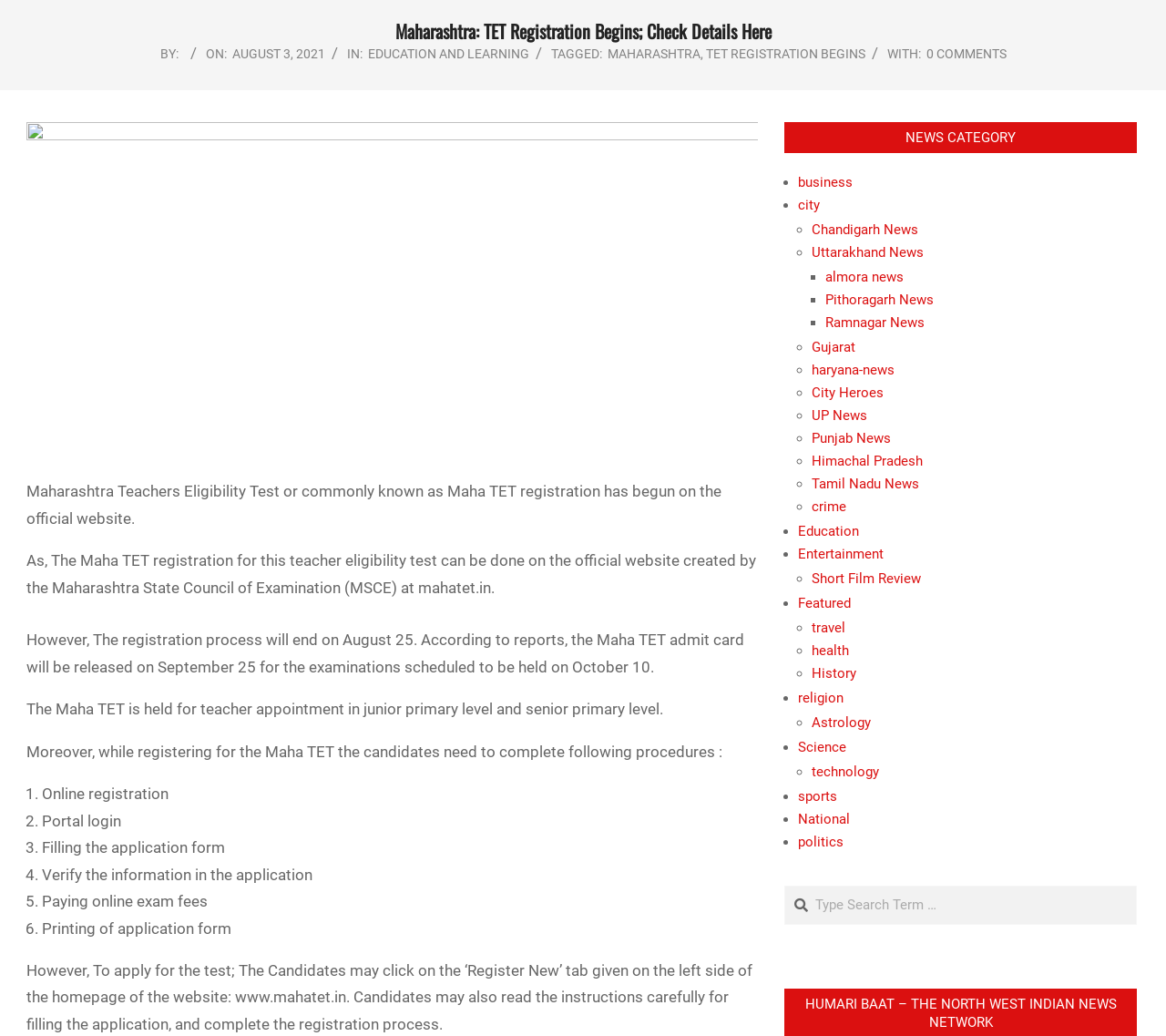Provide the bounding box coordinates of the UI element that matches the description: "UP News".

[0.696, 0.142, 0.744, 0.158]